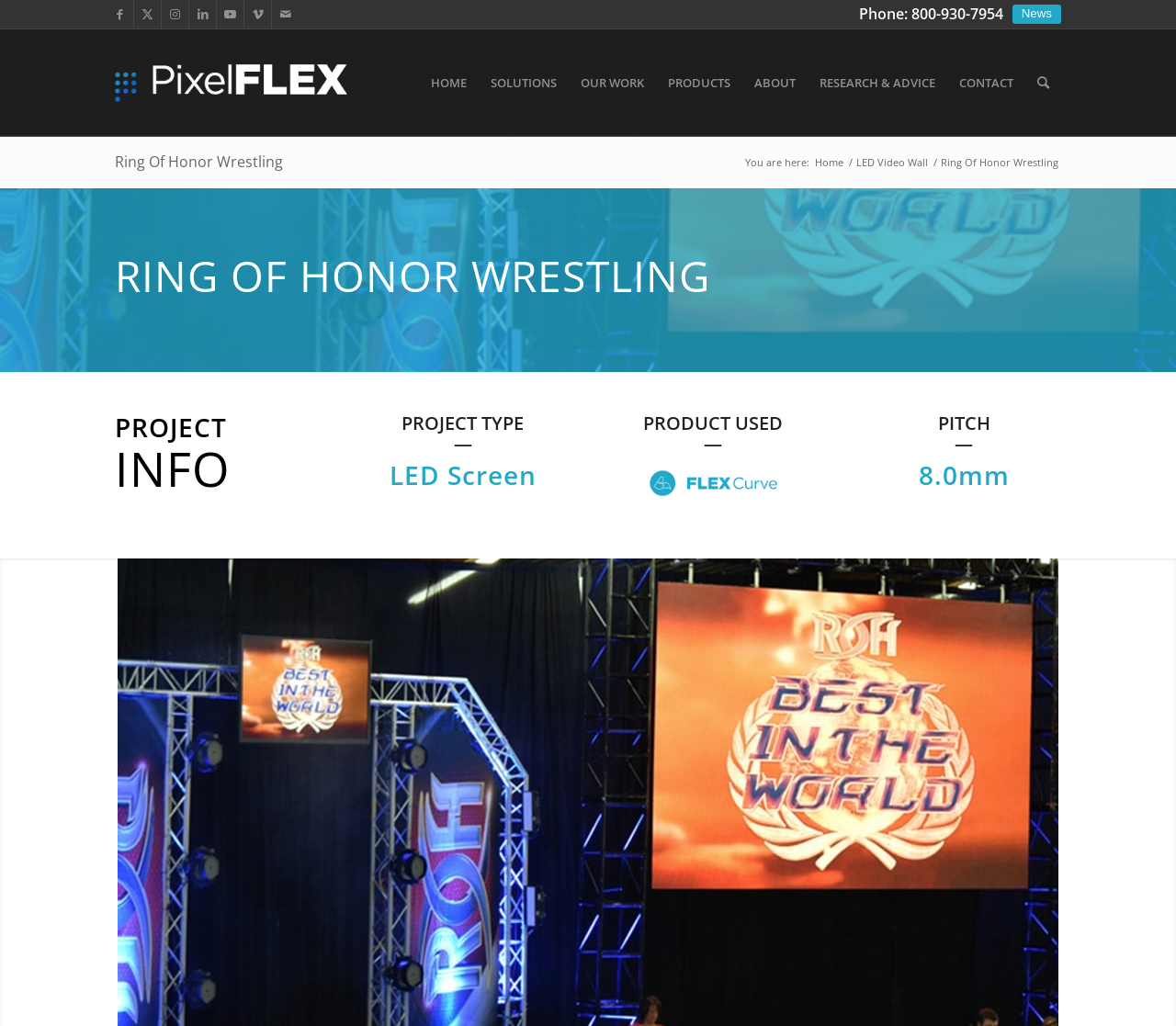Please locate the bounding box coordinates for the element that should be clicked to achieve the following instruction: "Go to HOME page". Ensure the coordinates are given as four float numbers between 0 and 1, i.e., [left, top, right, bottom].

[0.356, 0.029, 0.407, 0.132]